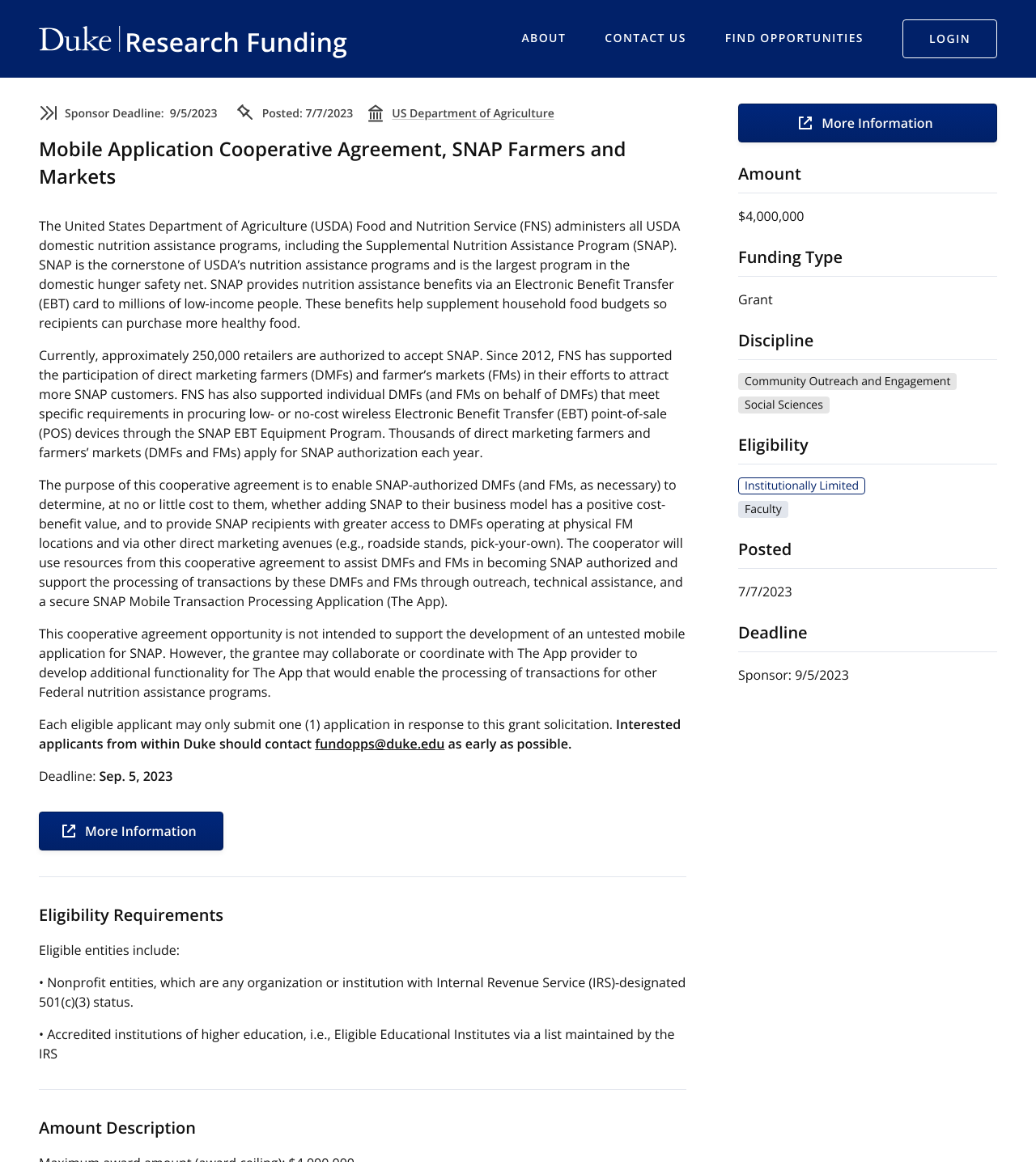Please find the bounding box coordinates for the clickable element needed to perform this instruction: "Click on 'CONTACT US'".

[0.584, 0.02, 0.662, 0.047]